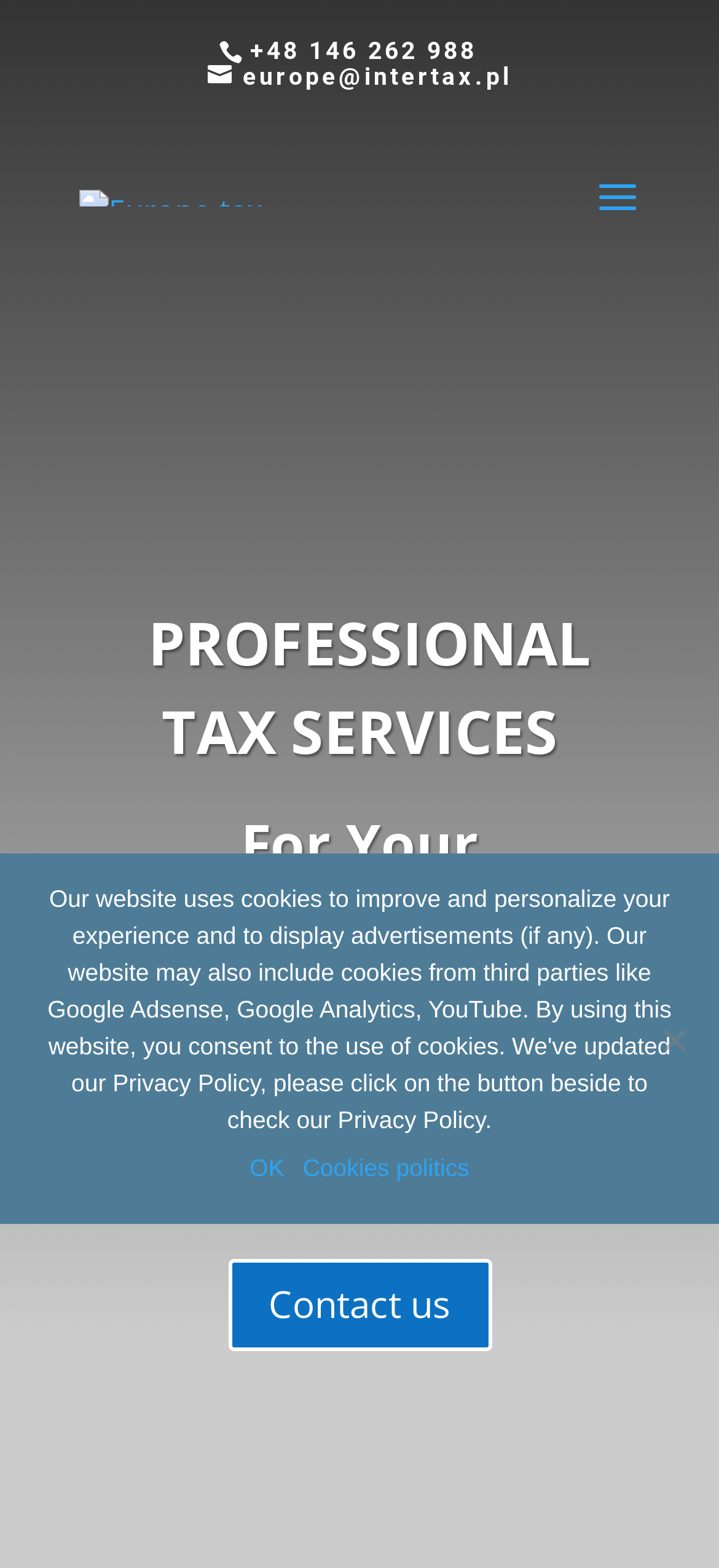What is the tagline of the service?
Please provide a single word or phrase based on the screenshot.

For Your Business in Europe